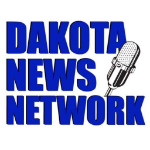What is the graphic accompanying the text?
Using the image provided, answer with just one word or phrase.

A microphone